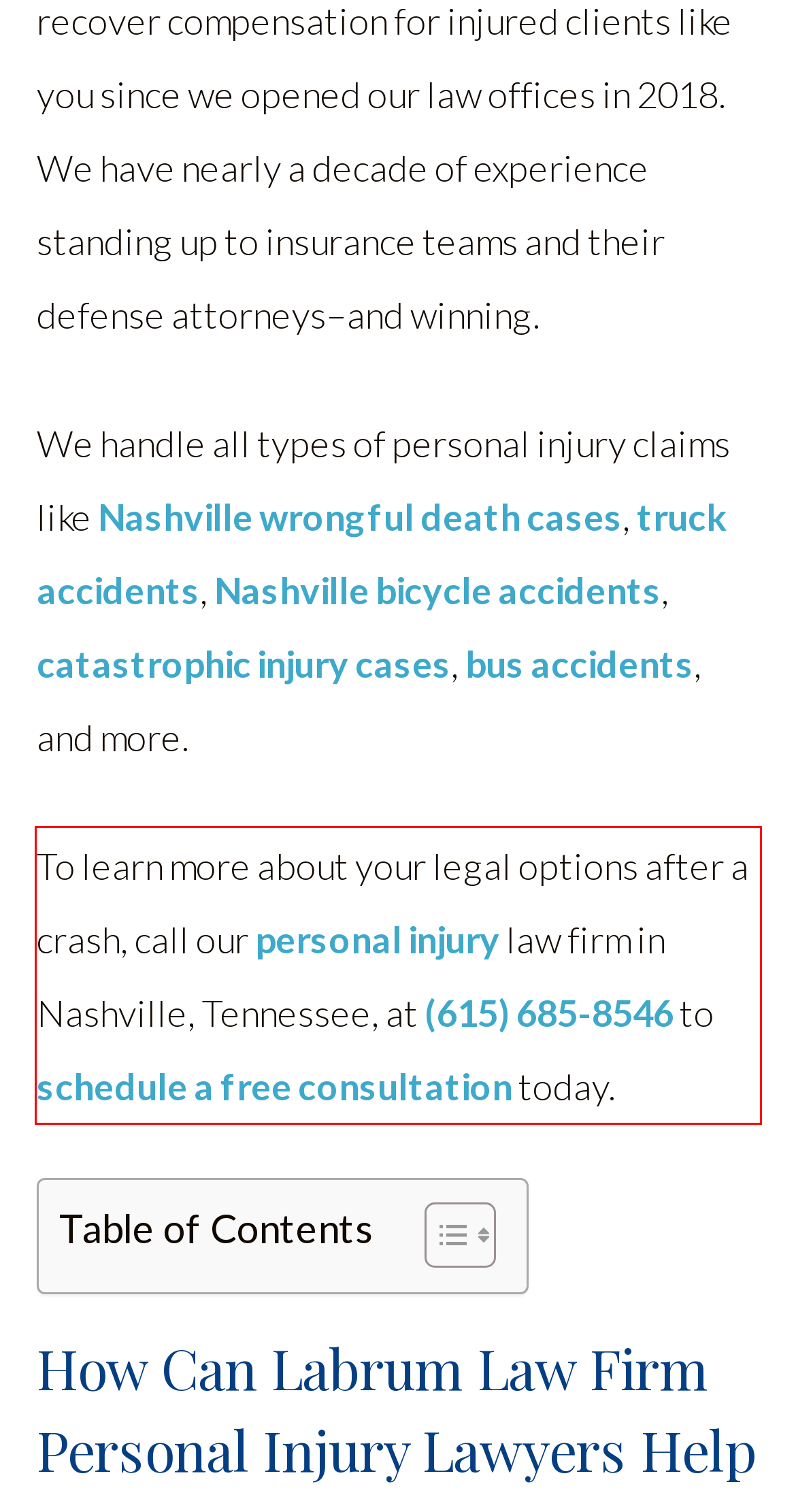Examine the webpage screenshot and use OCR to recognize and output the text within the red bounding box.

To learn more about your legal options after a crash, call our personal injury law firm in Nashville, Tennessee, at (615) 685-8546 to schedule a free consultation today.